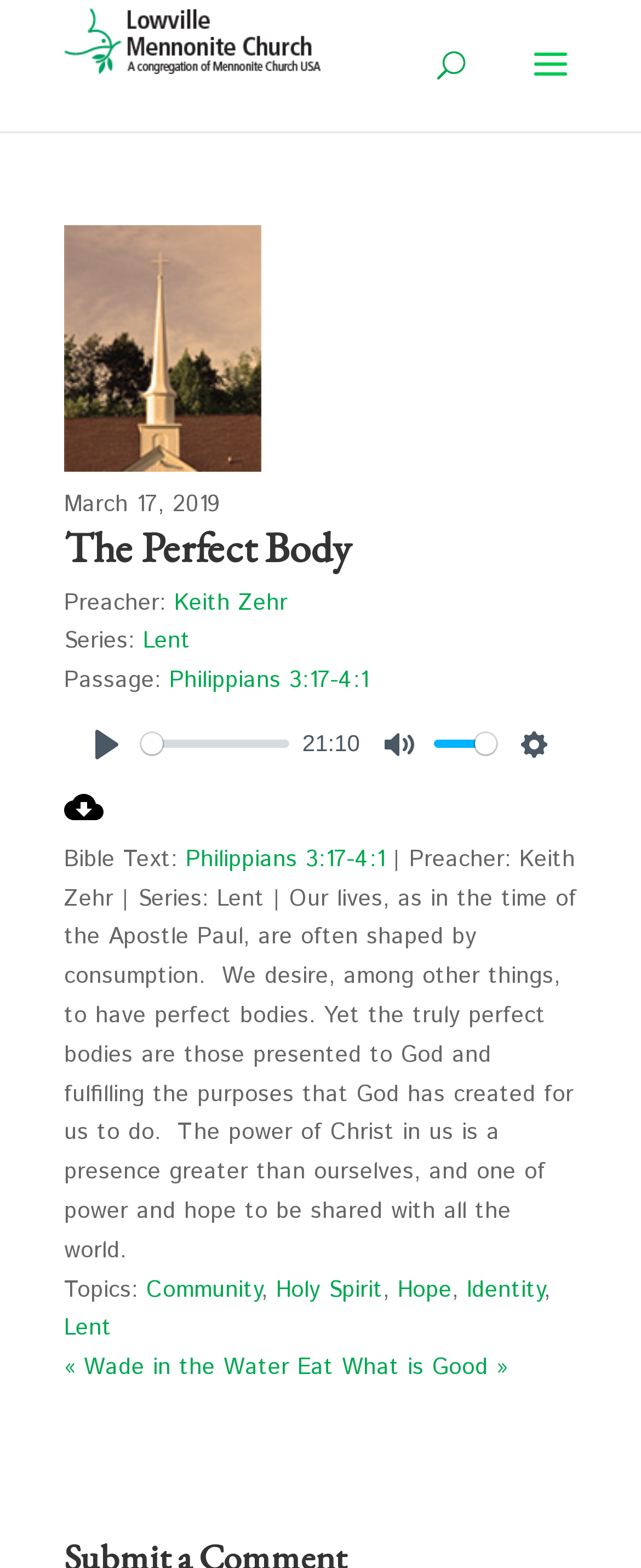Please specify the bounding box coordinates of the element that should be clicked to execute the given instruction: 'Play the audio'. Ensure the coordinates are four float numbers between 0 and 1, expressed as [left, top, right, bottom].

[0.1, 0.448, 0.9, 0.502]